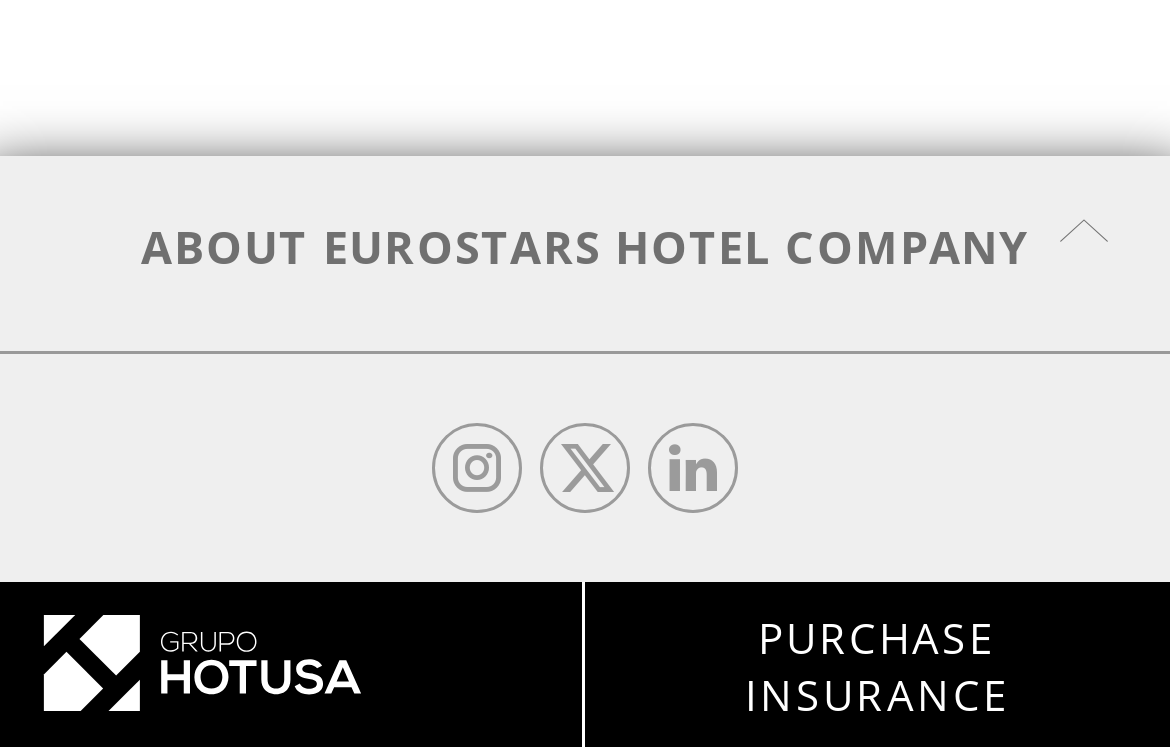Given the webpage screenshot and the description, determine the bounding box coordinates (top-left x, top-left y, bottom-right x, bottom-right y) that define the location of the UI element matching this description: title="Linkedin"

[0.554, 0.568, 0.631, 0.688]